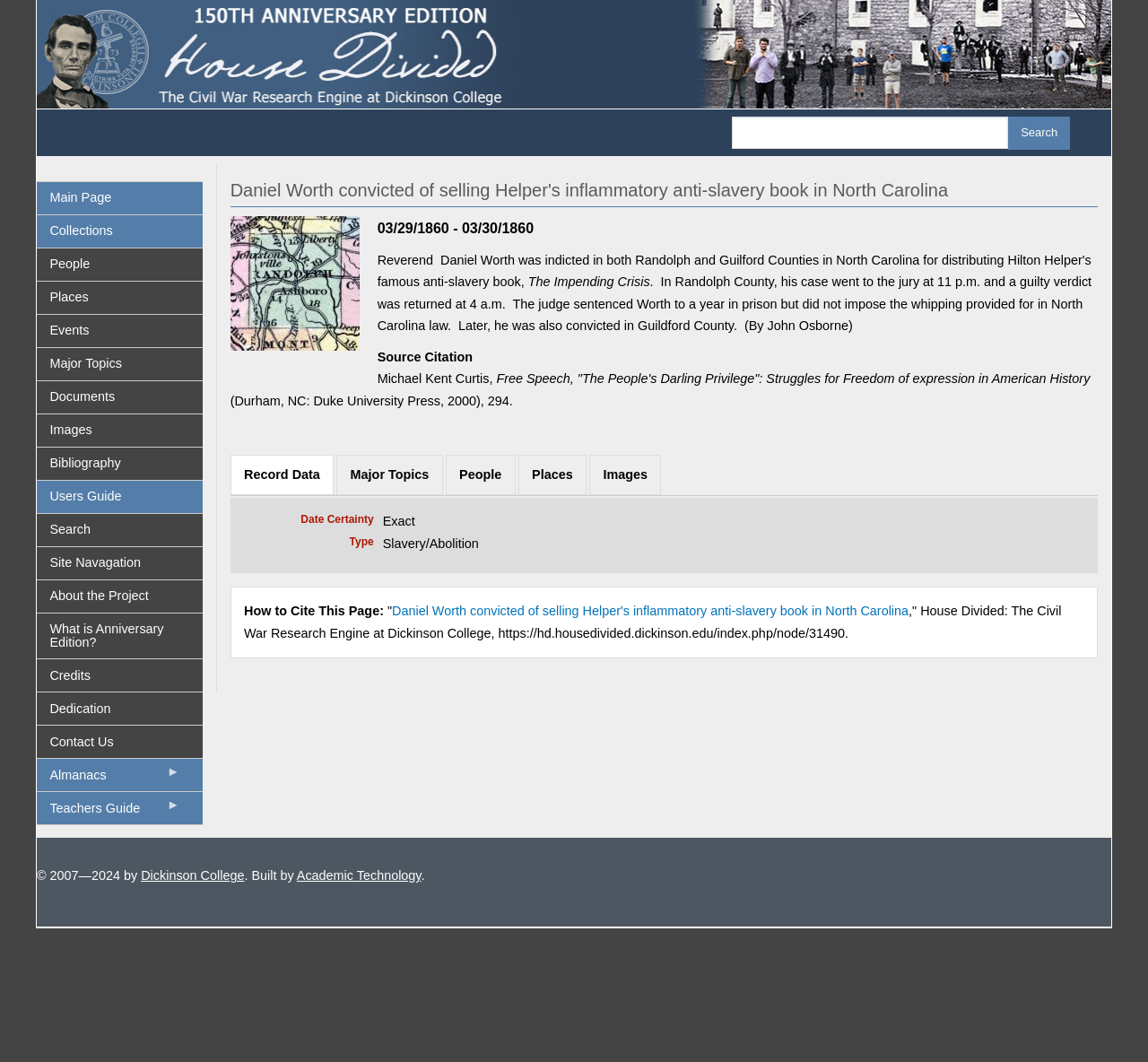Identify and provide the bounding box coordinates of the UI element described: "What is Anniversary Edition?". The coordinates should be formatted as [left, top, right, bottom], with each number being a float between 0 and 1.

[0.032, 0.577, 0.176, 0.62]